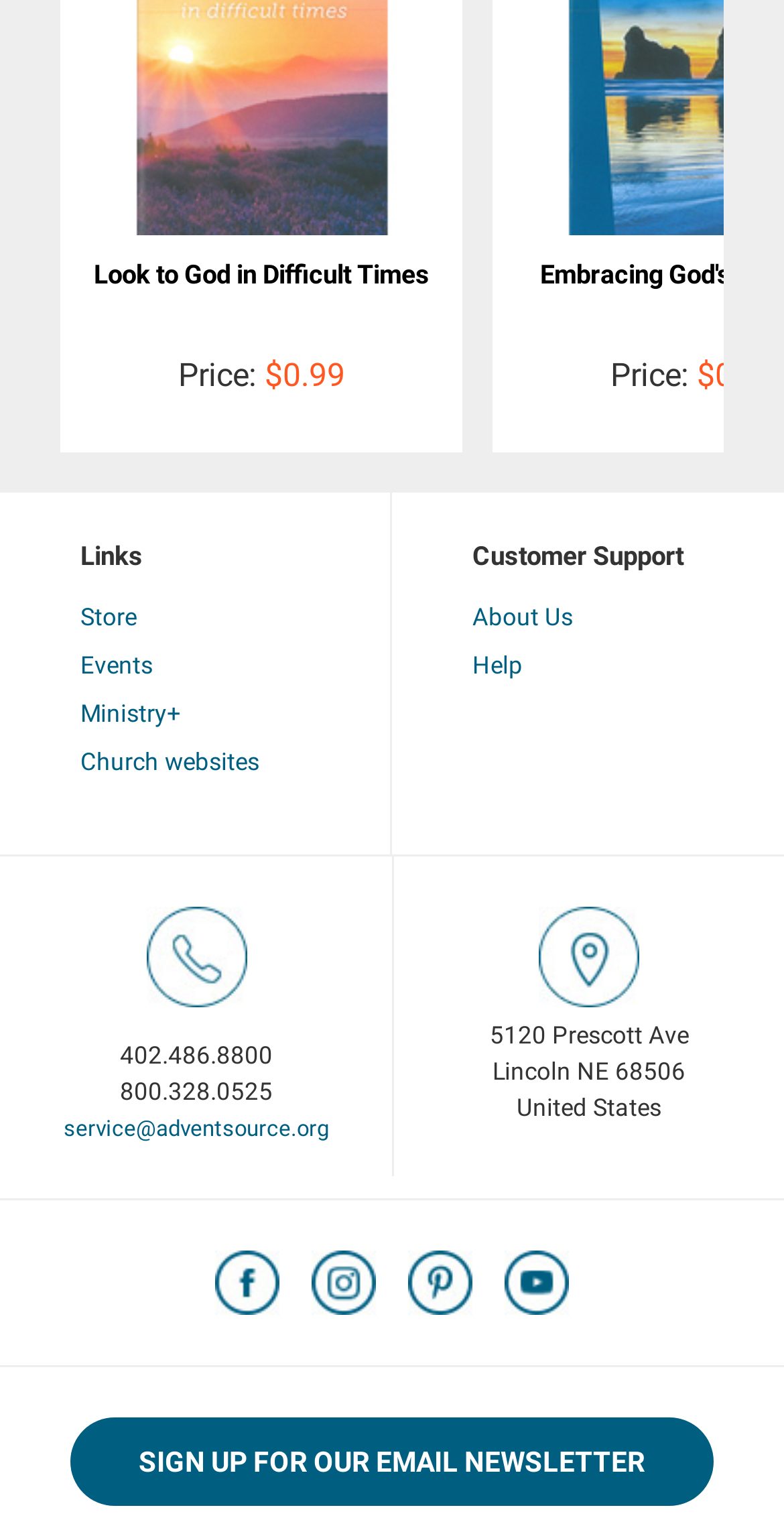Please locate the clickable area by providing the bounding box coordinates to follow this instruction: "view January 2024".

None